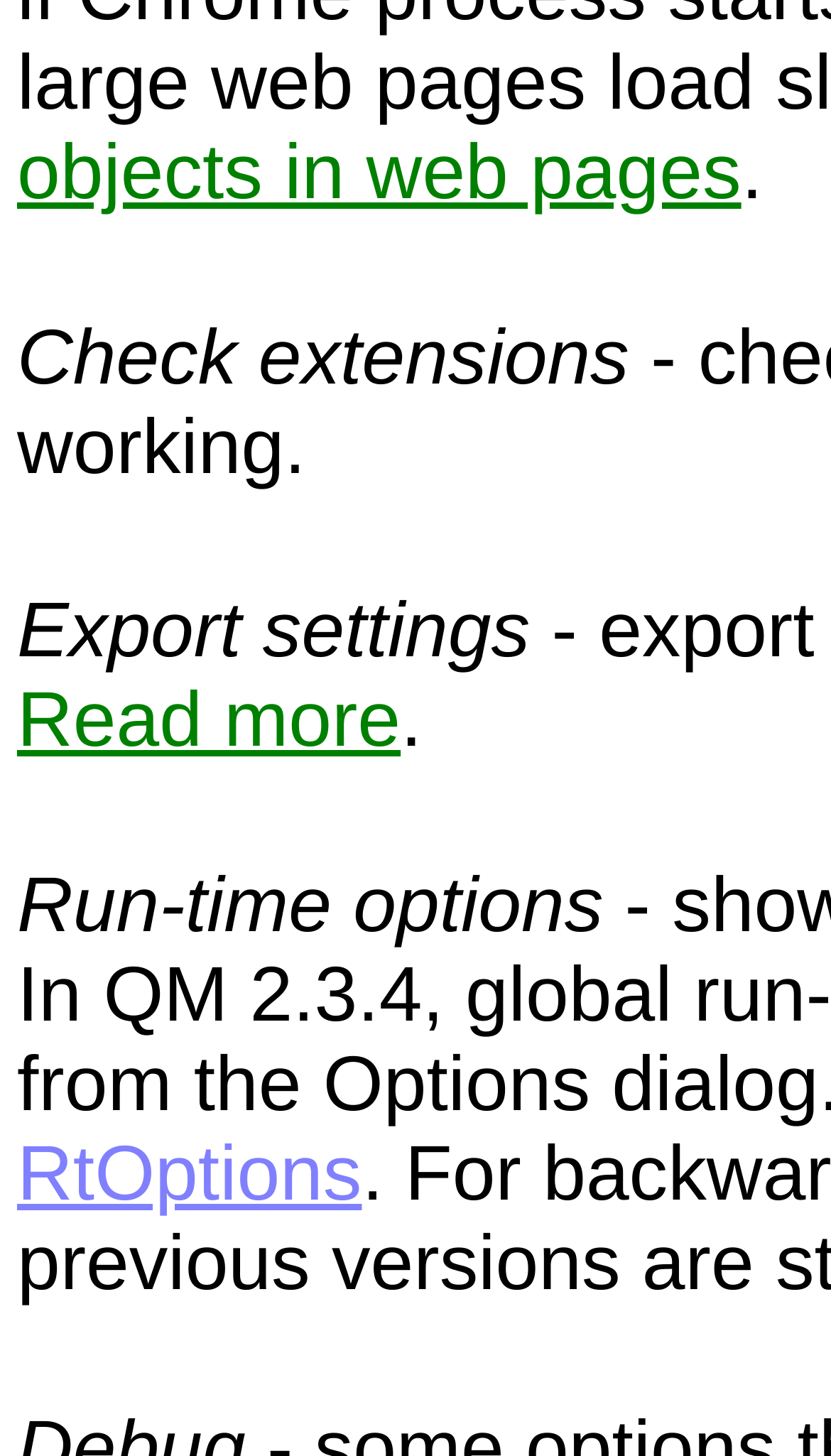What is the purpose of the 'Export settings' option?
Look at the screenshot and respond with one word or a short phrase.

Unknown